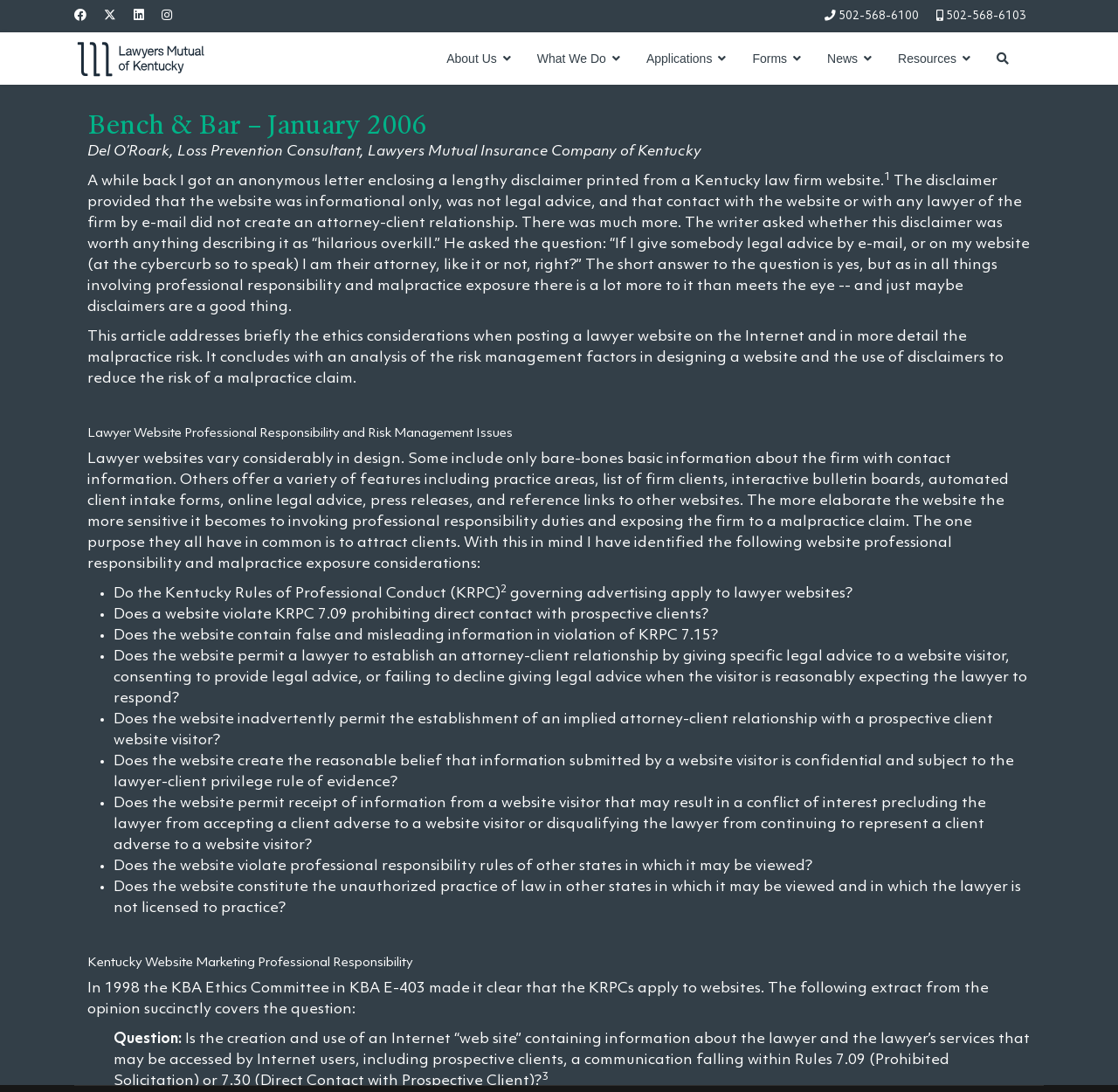What is the concern about lawyer websites and attorney-client relationships?
Please provide a comprehensive answer based on the visual information in the image.

The article raises concerns about lawyer websites and attorney-client relationships, including the risk of establishing an attorney-client relationship with a website visitor, and the importance of disclaimers in clarifying the relationship.